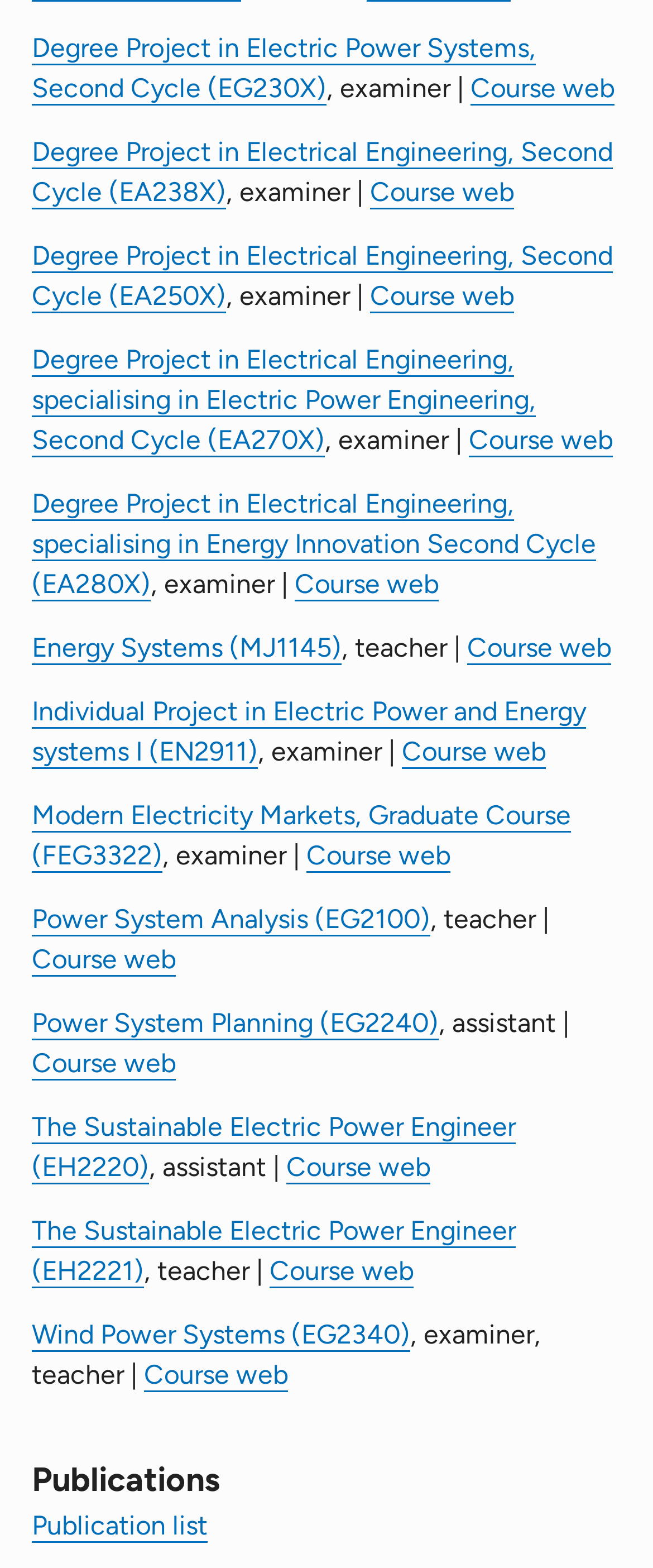Specify the bounding box coordinates of the area to click in order to execute this command: 'Check the course web of Power System Analysis'. The coordinates should consist of four float numbers ranging from 0 to 1, and should be formatted as [left, top, right, bottom].

[0.049, 0.601, 0.269, 0.622]